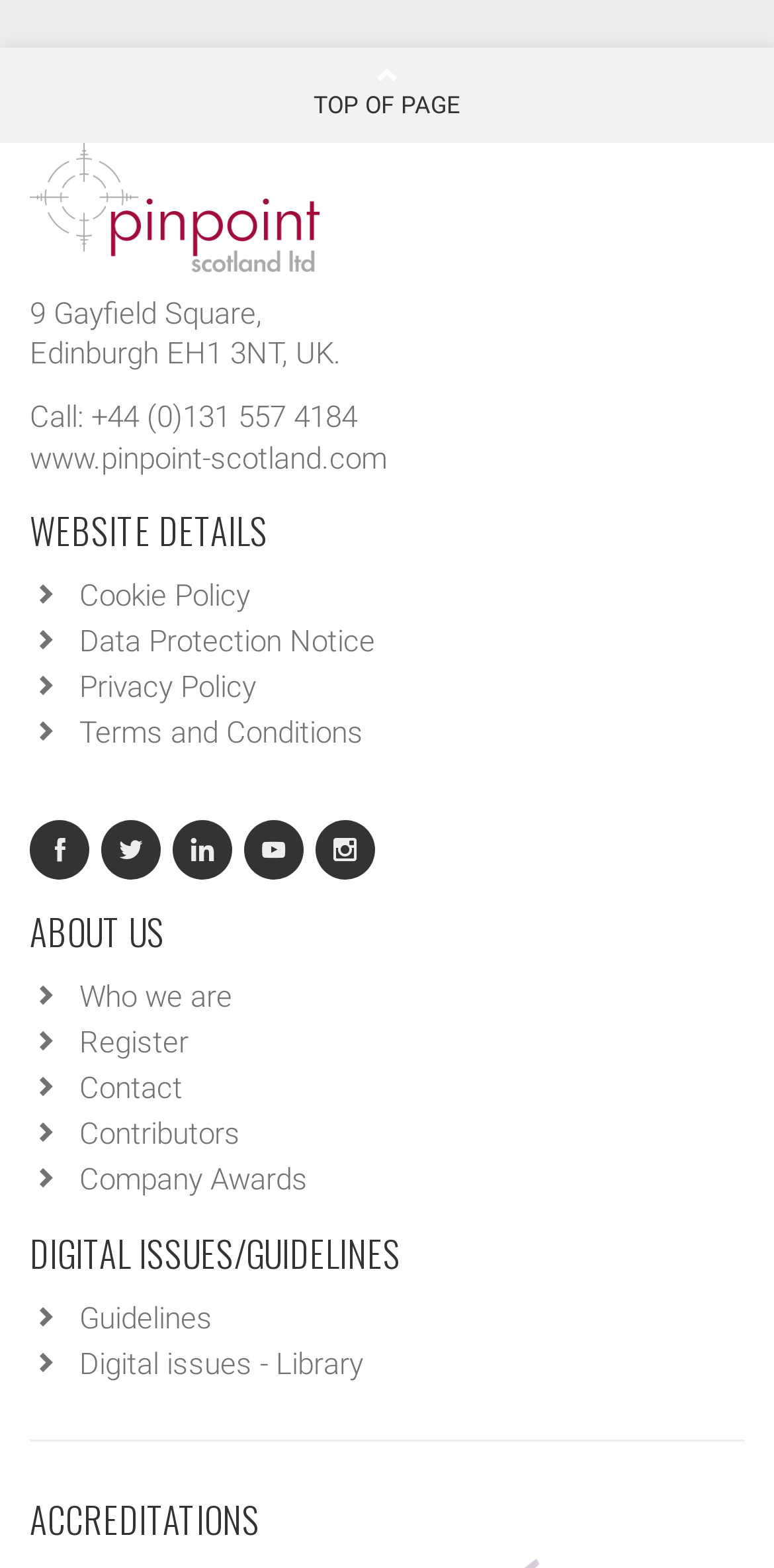Give a one-word or short-phrase answer to the following question: 
What is the website of Pinpoint Scotland?

www.pinpoint-scotland.com